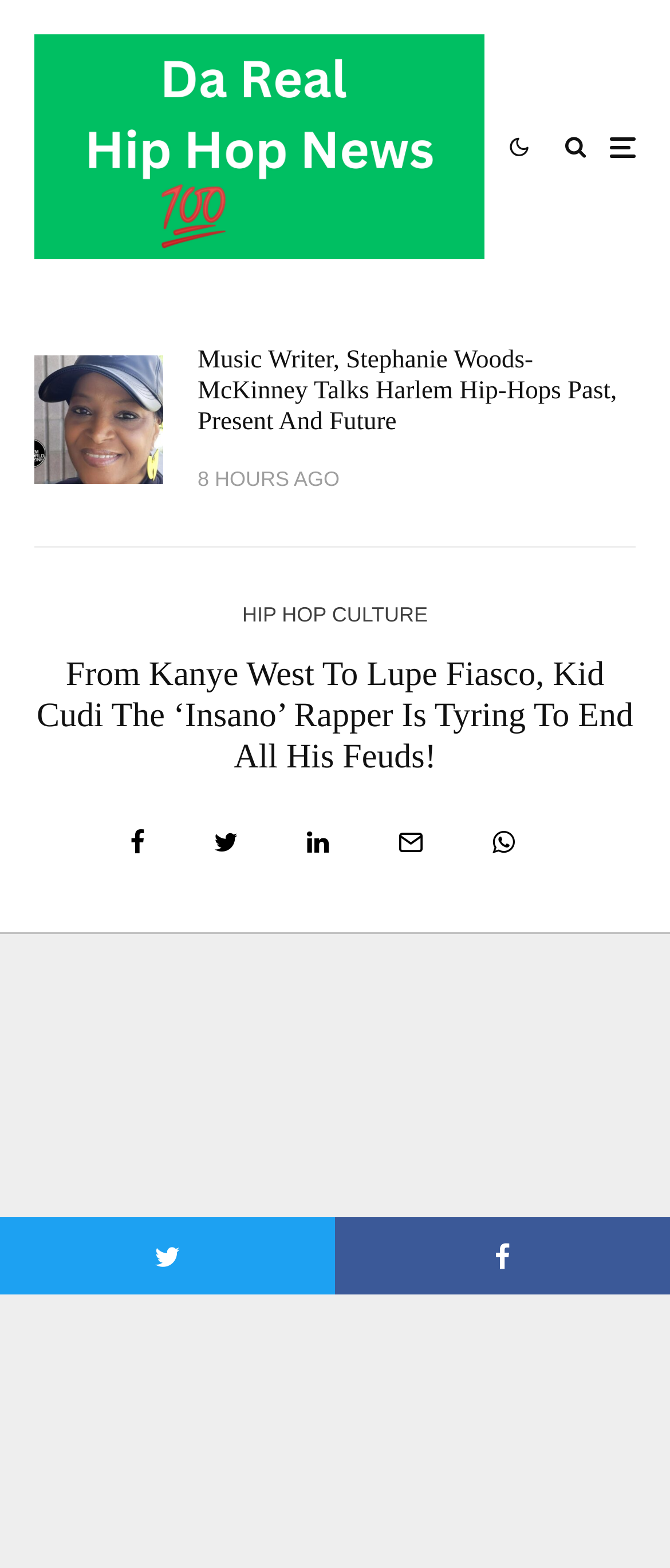Extract the main title from the webpage.

From Kanye West To Lupe Fiasco, Kid Cudi The ‘Insano’ Rapper Is Tyring To End All His Feuds!